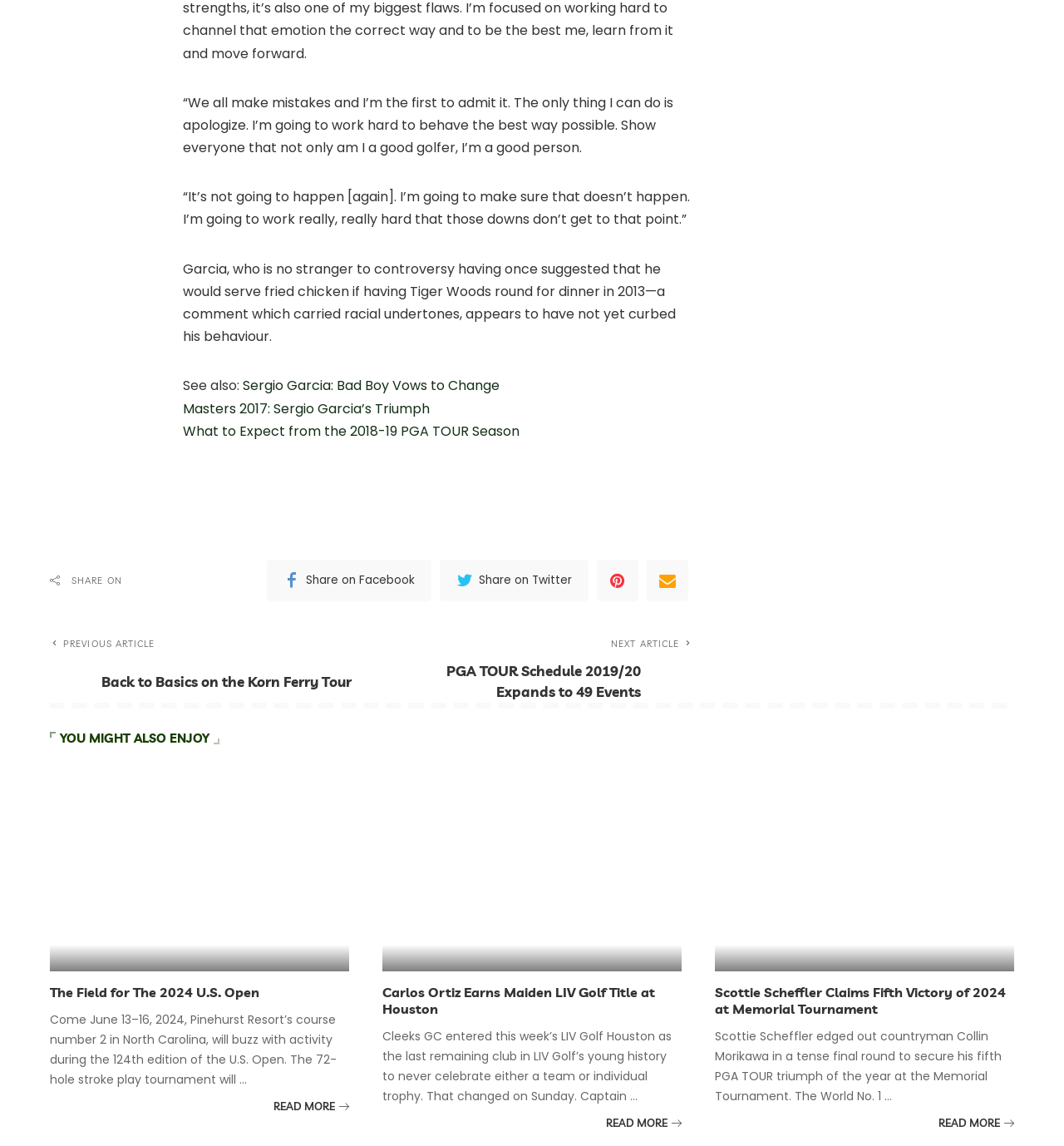How many events will be in the 2019/20 PGA TOUR Schedule?
Using the image, provide a concise answer in one word or a short phrase.

49